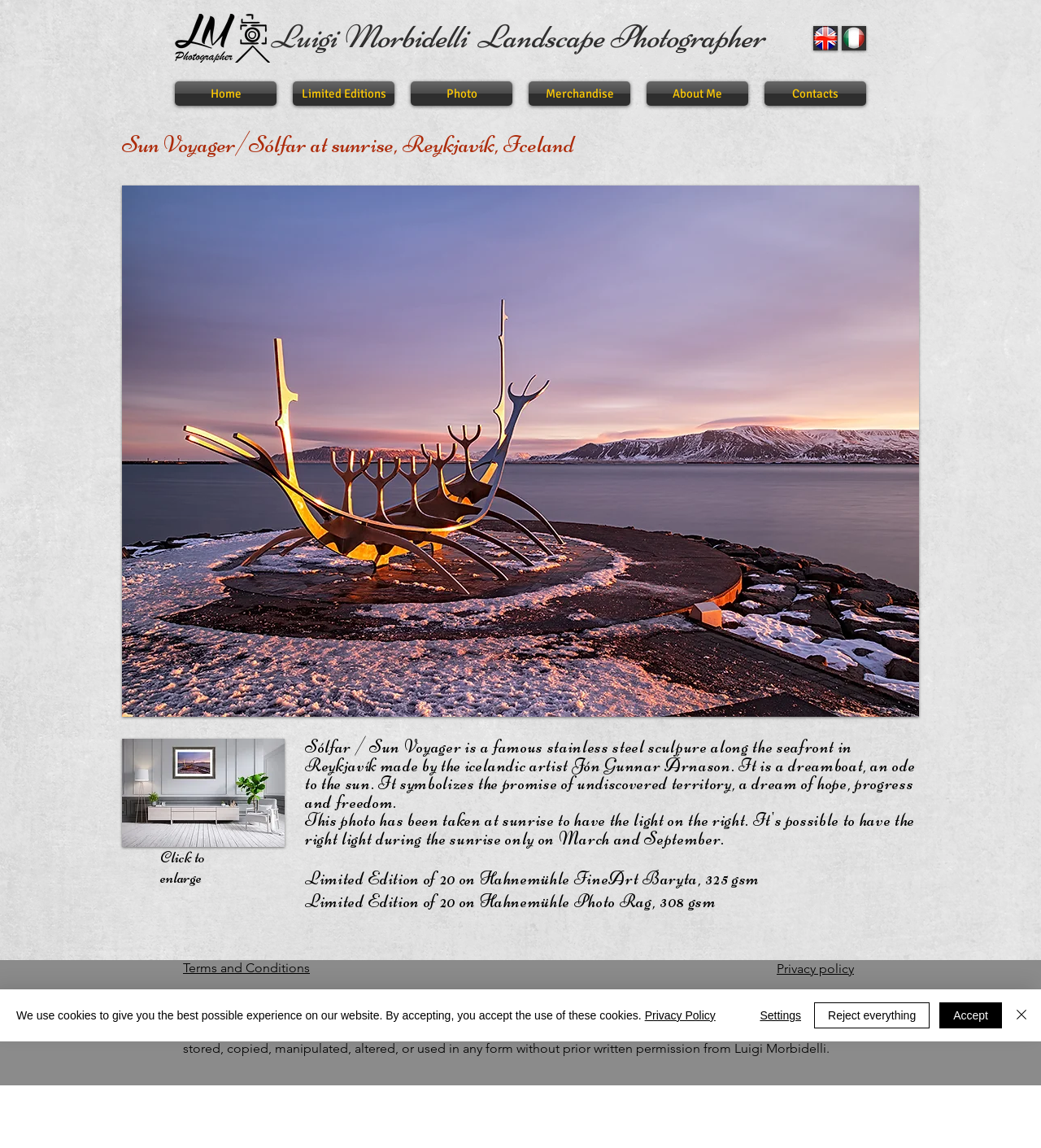What is the purpose of the 'English' and 'Italian' buttons?
Based on the image, please offer an in-depth response to the question.

I found the answer by looking at the top-right corner of the webpage, where the 'English' and 'Italian' buttons are displayed. These buttons are likely to be language selection buttons, allowing the user to switch between English and Italian languages.